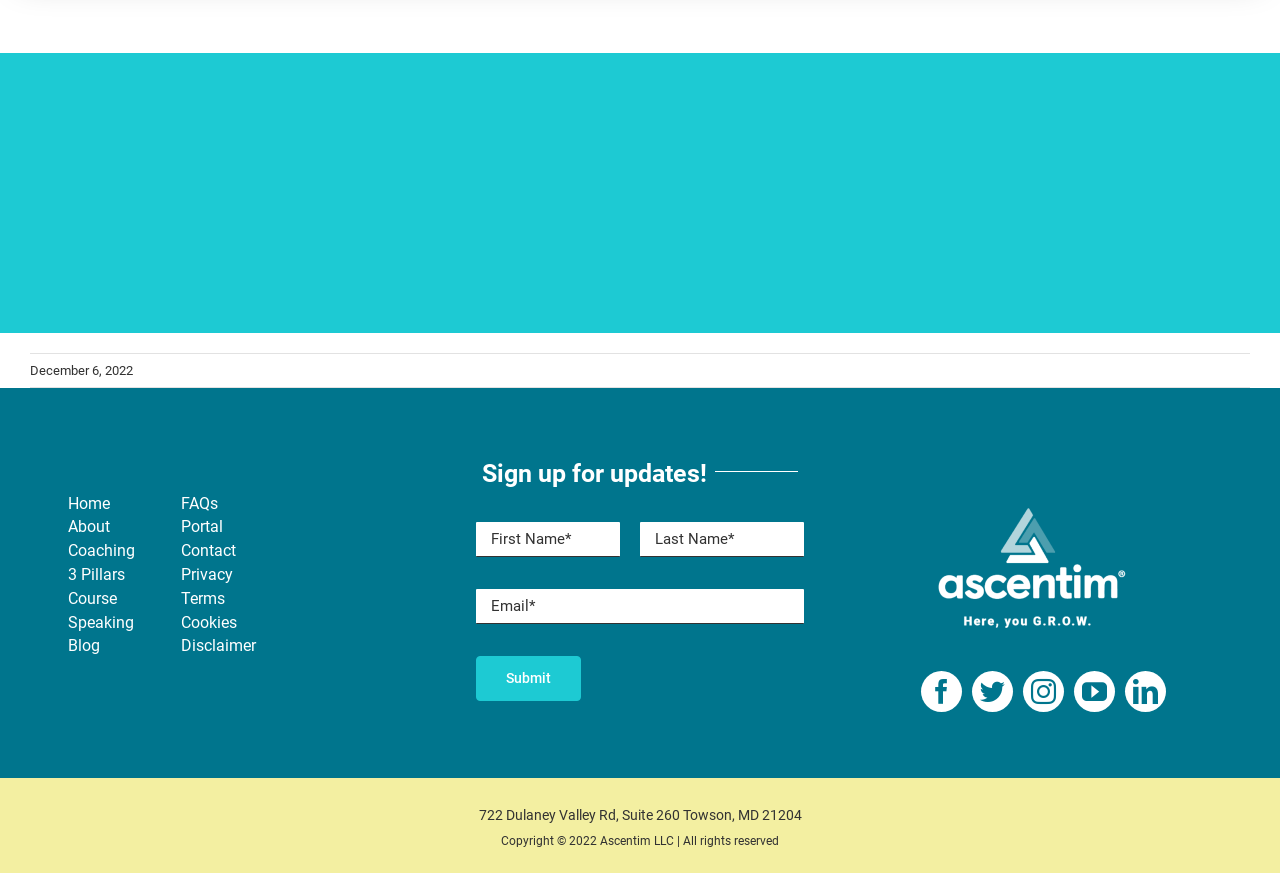Show the bounding box coordinates for the HTML element described as: "name="first_name" placeholder="First Name*"".

[0.372, 0.598, 0.484, 0.638]